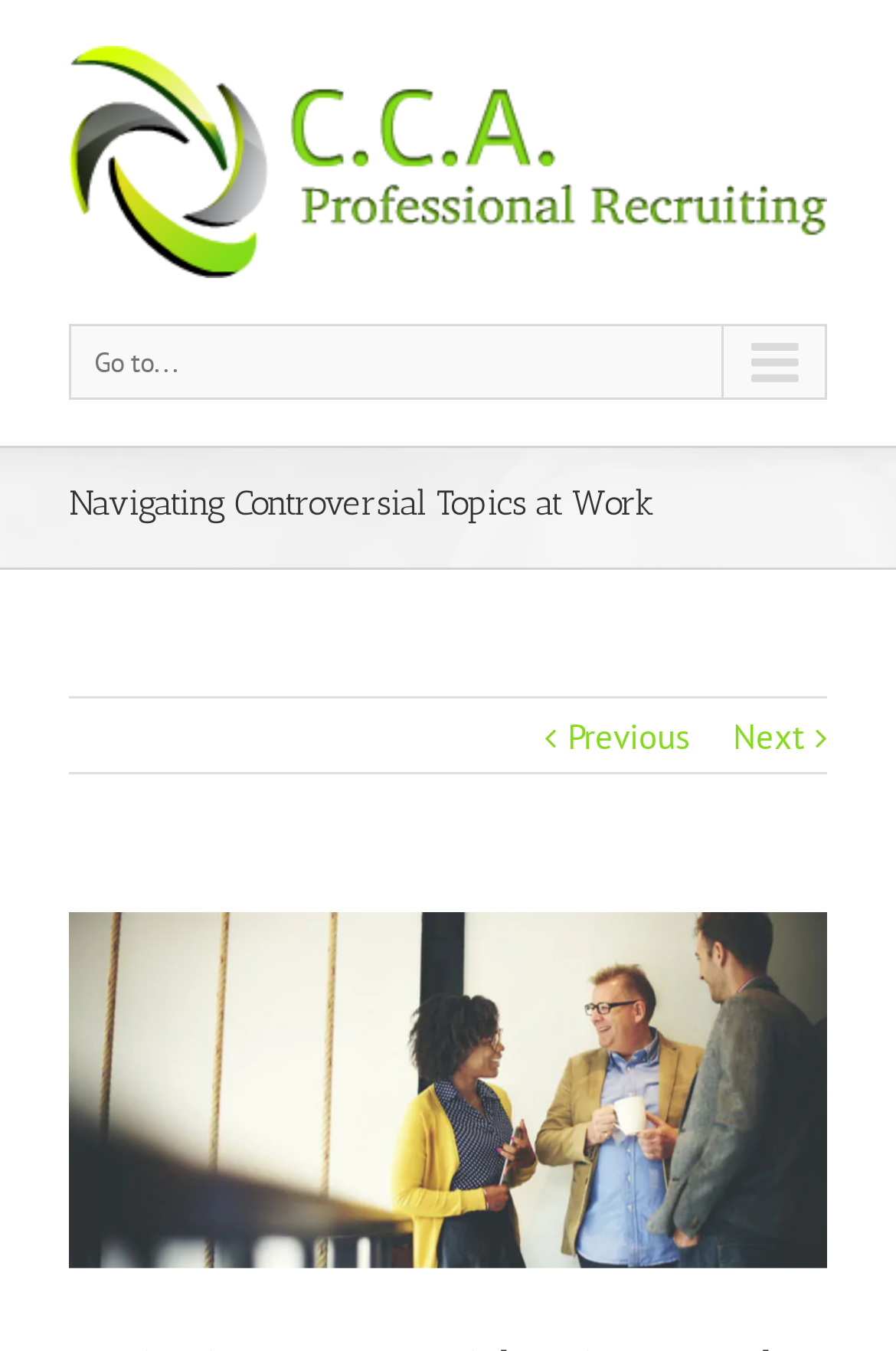From the webpage screenshot, predict the bounding box of the UI element that matches this description: "DevSharpe".

None